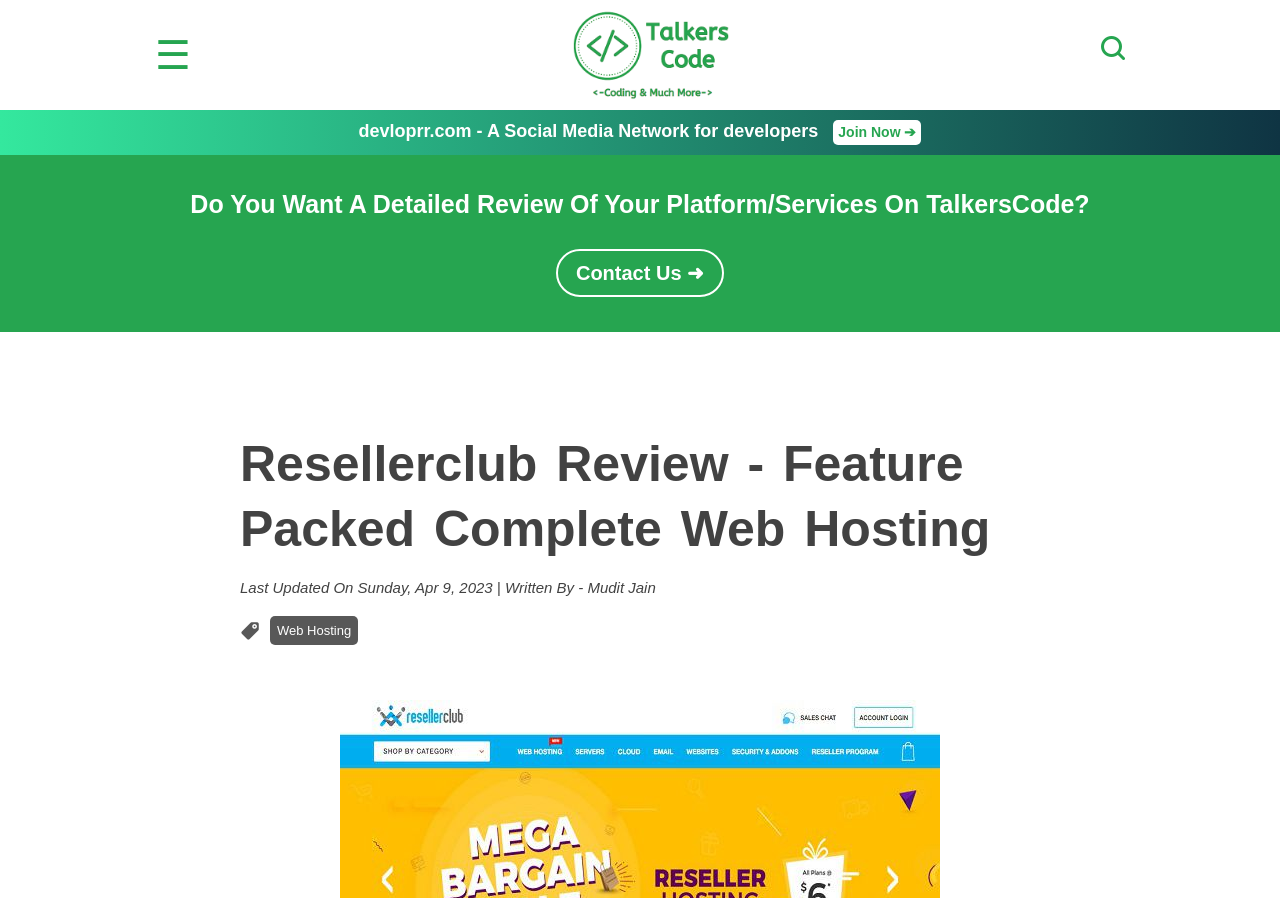Highlight the bounding box of the UI element that corresponds to this description: "alt="TalkersCode Search Button"".

[0.86, 0.04, 0.879, 0.067]